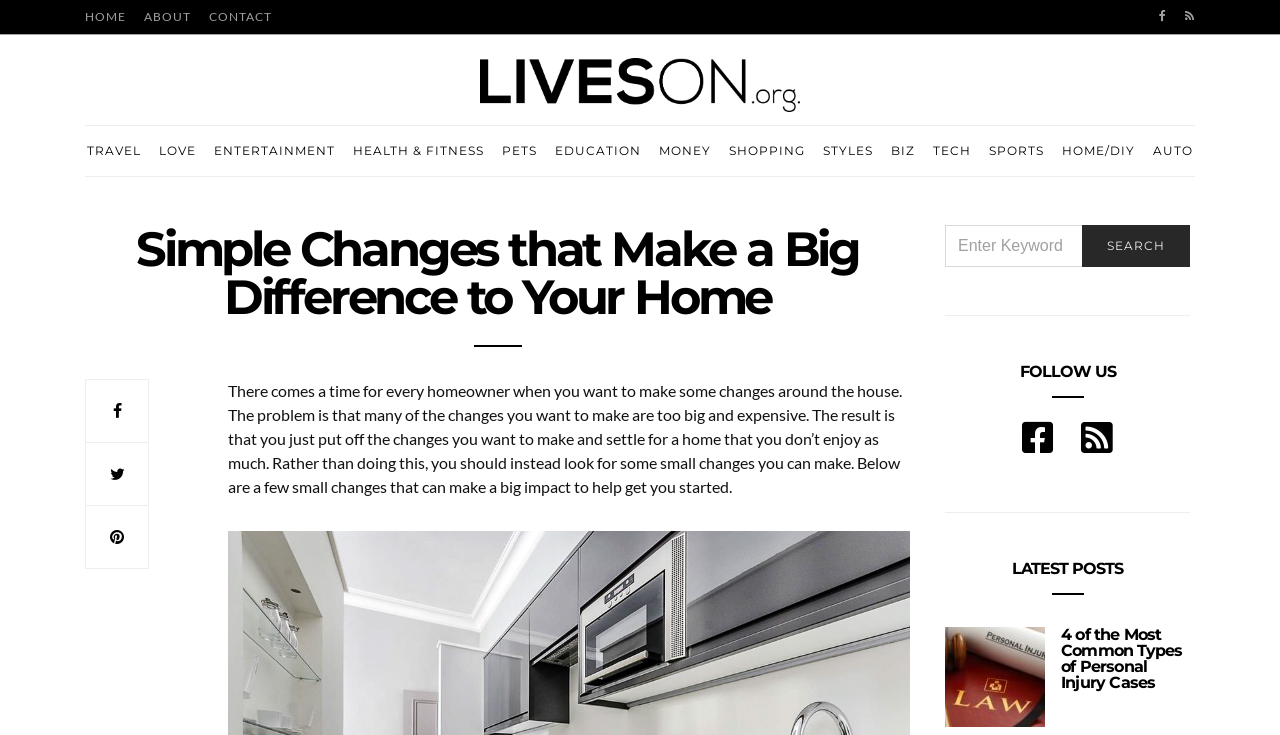Please predict the bounding box coordinates of the element's region where a click is necessary to complete the following instruction: "Click on Facebook link". The coordinates should be represented by four float numbers between 0 and 1, i.e., [left, top, right, bottom].

None